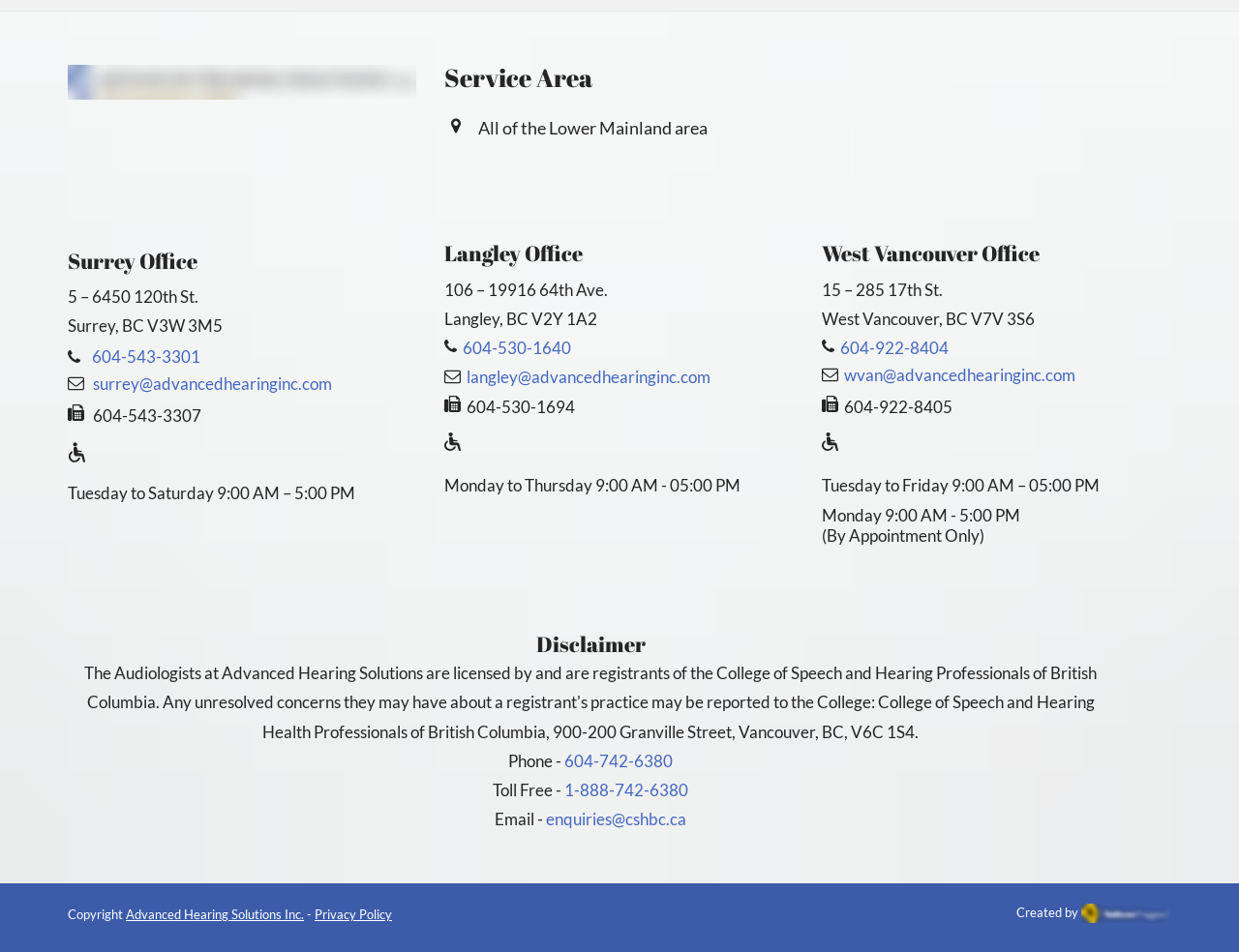Find the bounding box coordinates of the clickable element required to execute the following instruction: "Visit the Surrey office page". Provide the coordinates as four float numbers between 0 and 1, i.e., [left, top, right, bottom].

[0.055, 0.259, 0.159, 0.288]